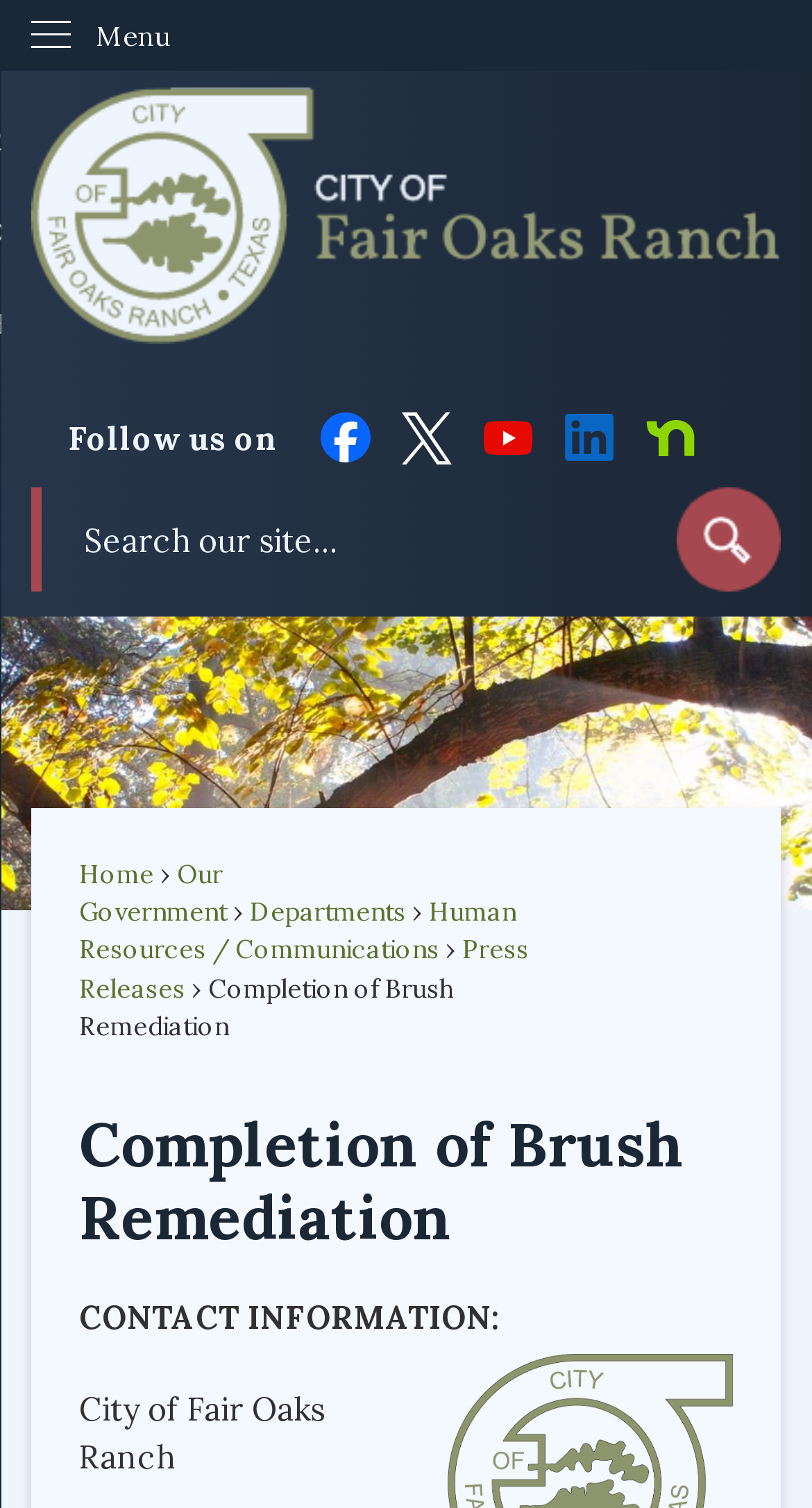Using the description "Human Resources / Communications", locate and provide the bounding box of the UI element.

[0.097, 0.594, 0.636, 0.64]